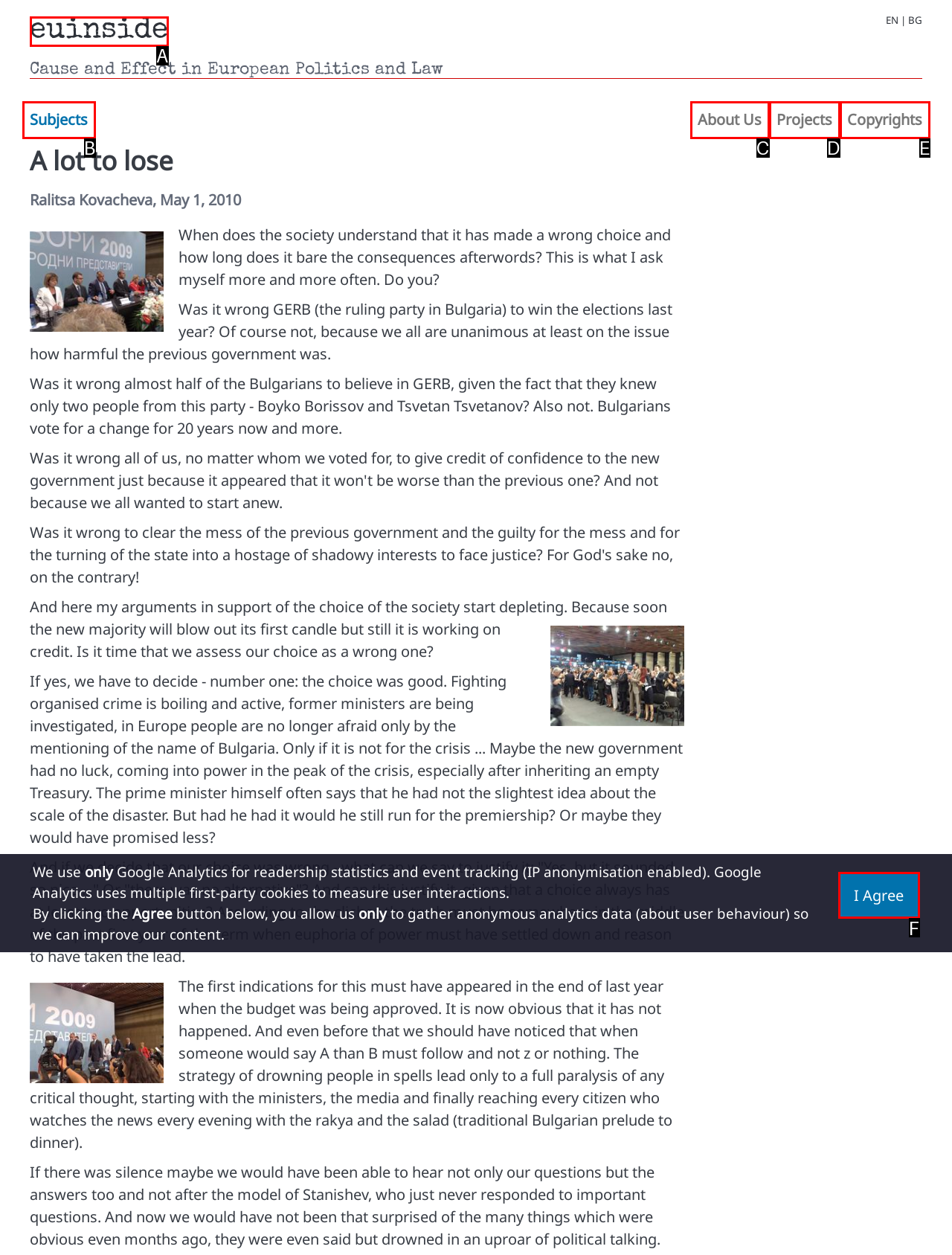From the given choices, identify the element that matches: ACMissioNZ
Answer with the letter of the selected option.

None